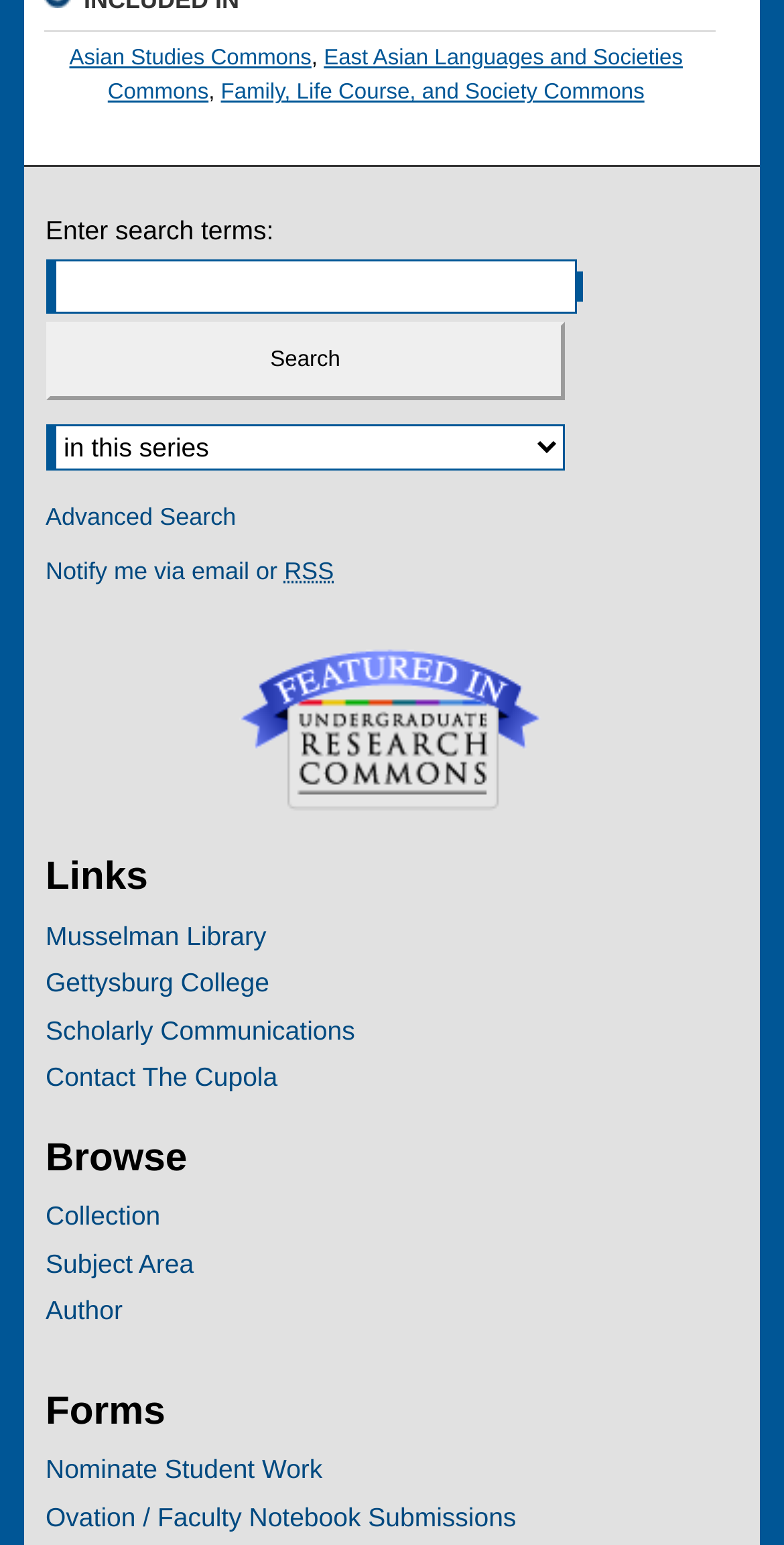Could you specify the bounding box coordinates for the clickable section to complete the following instruction: "Enter search terms"?

[0.058, 0.064, 0.736, 0.099]